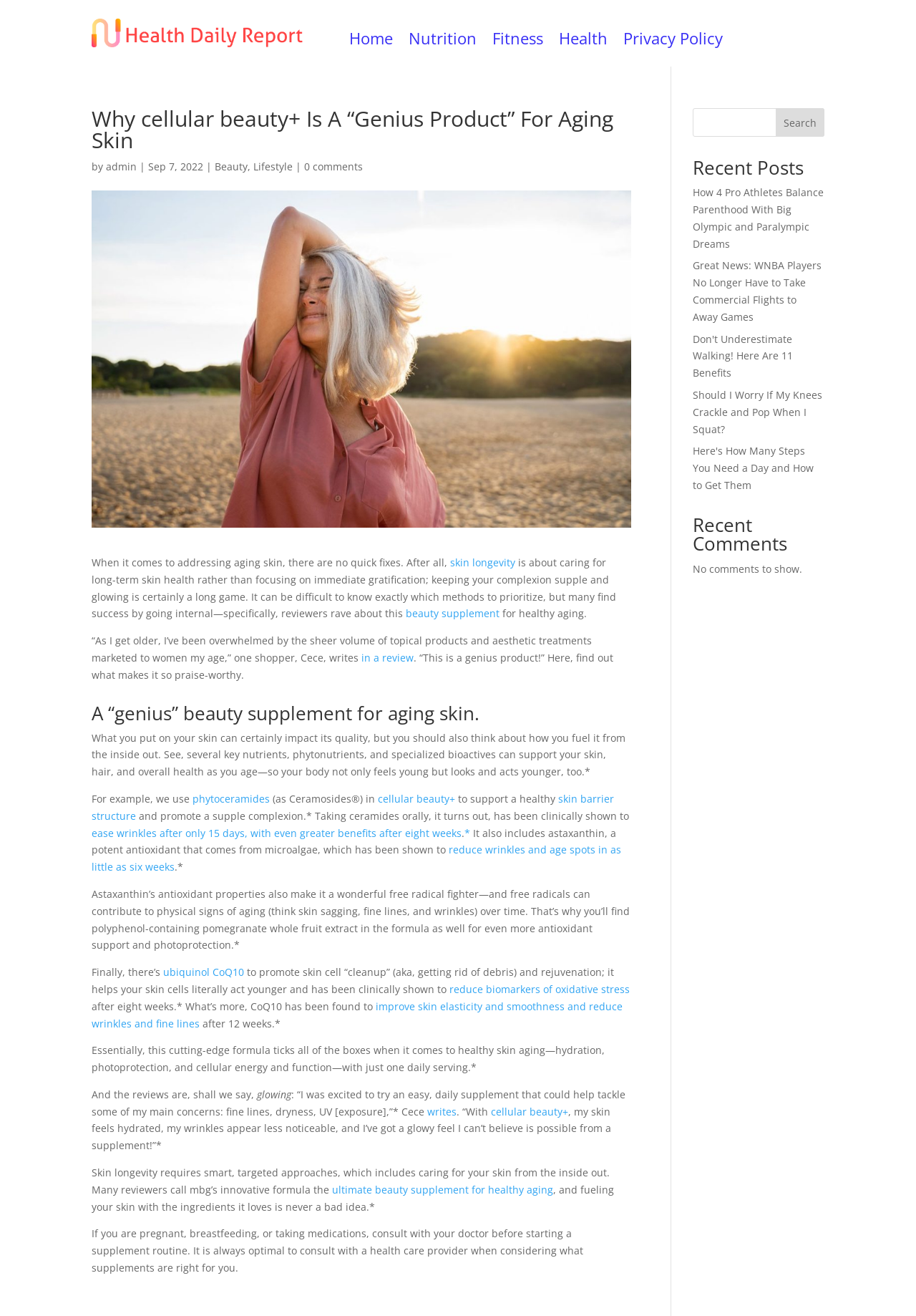What is the name of the person who wrote a review about the beauty supplement?
Look at the image and respond with a single word or a short phrase.

Cece